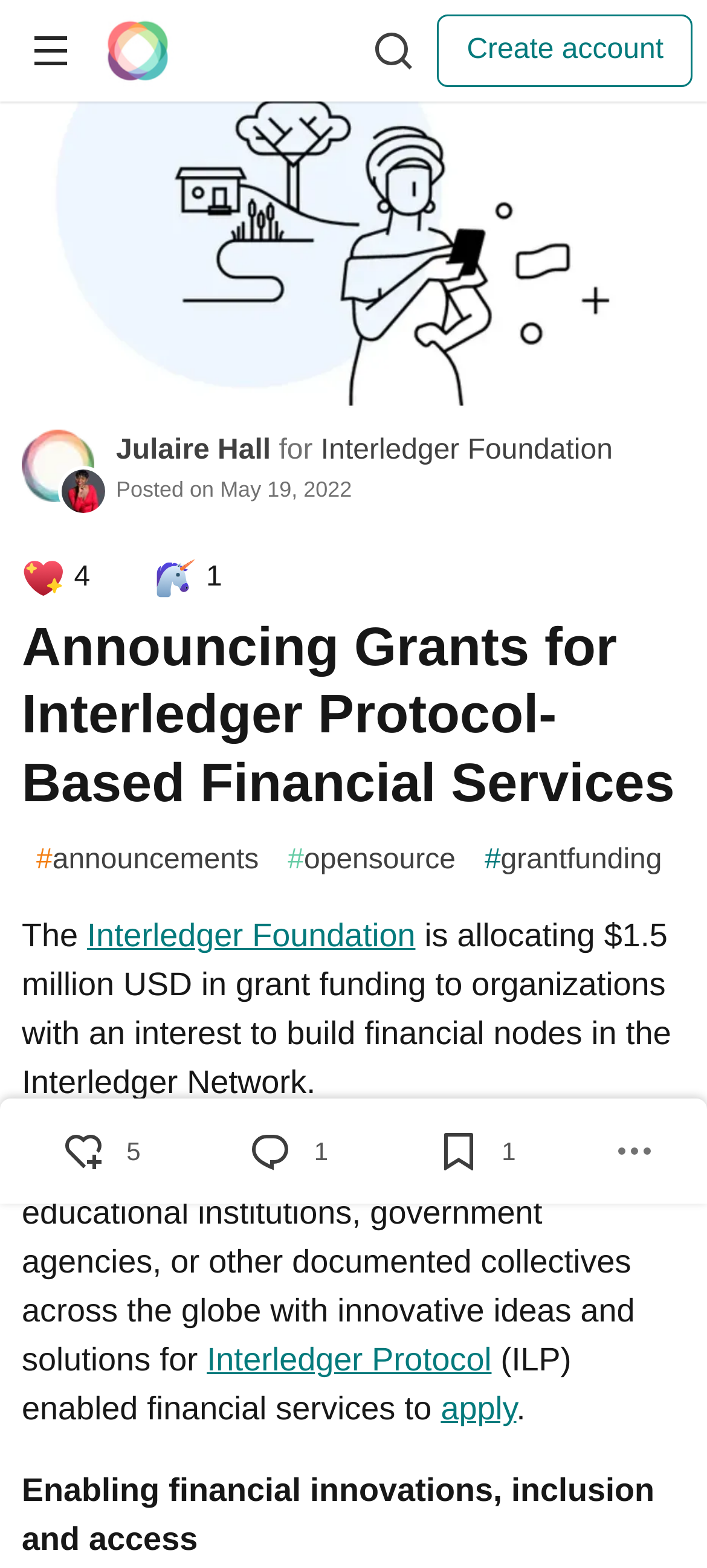Please locate the bounding box coordinates of the element that should be clicked to achieve the given instruction: "Share post options".

[0.847, 0.711, 0.949, 0.757]